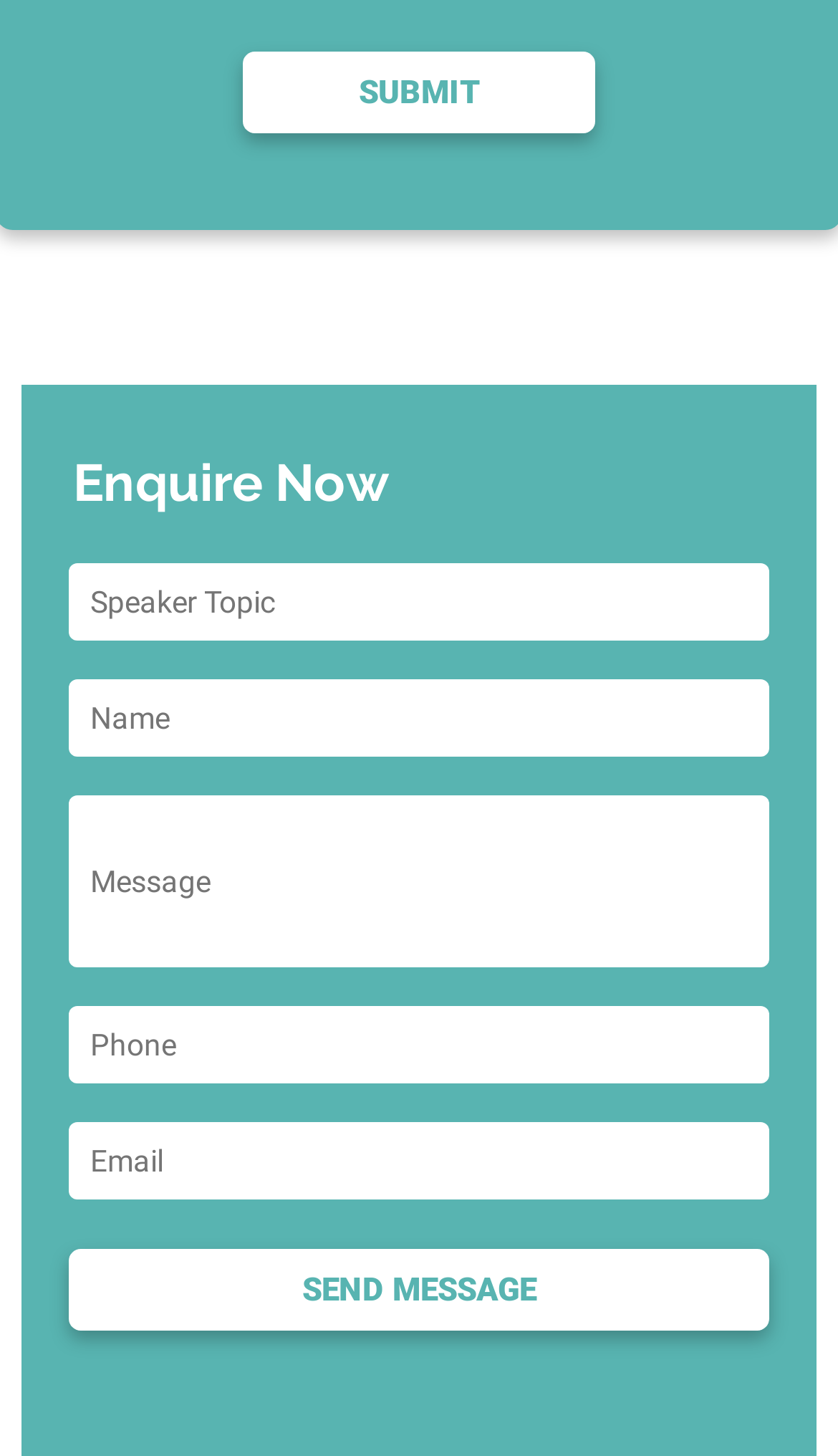Using the information from the screenshot, answer the following question thoroughly:
How many buttons are there on the webpage?

There are two buttons on the webpage: the 'SUBMIT' button and the 'SEND MESSAGE' button. The 'SUBMIT' button is located at the top of the form, and the 'SEND MESSAGE' button is located at the bottom of the form.